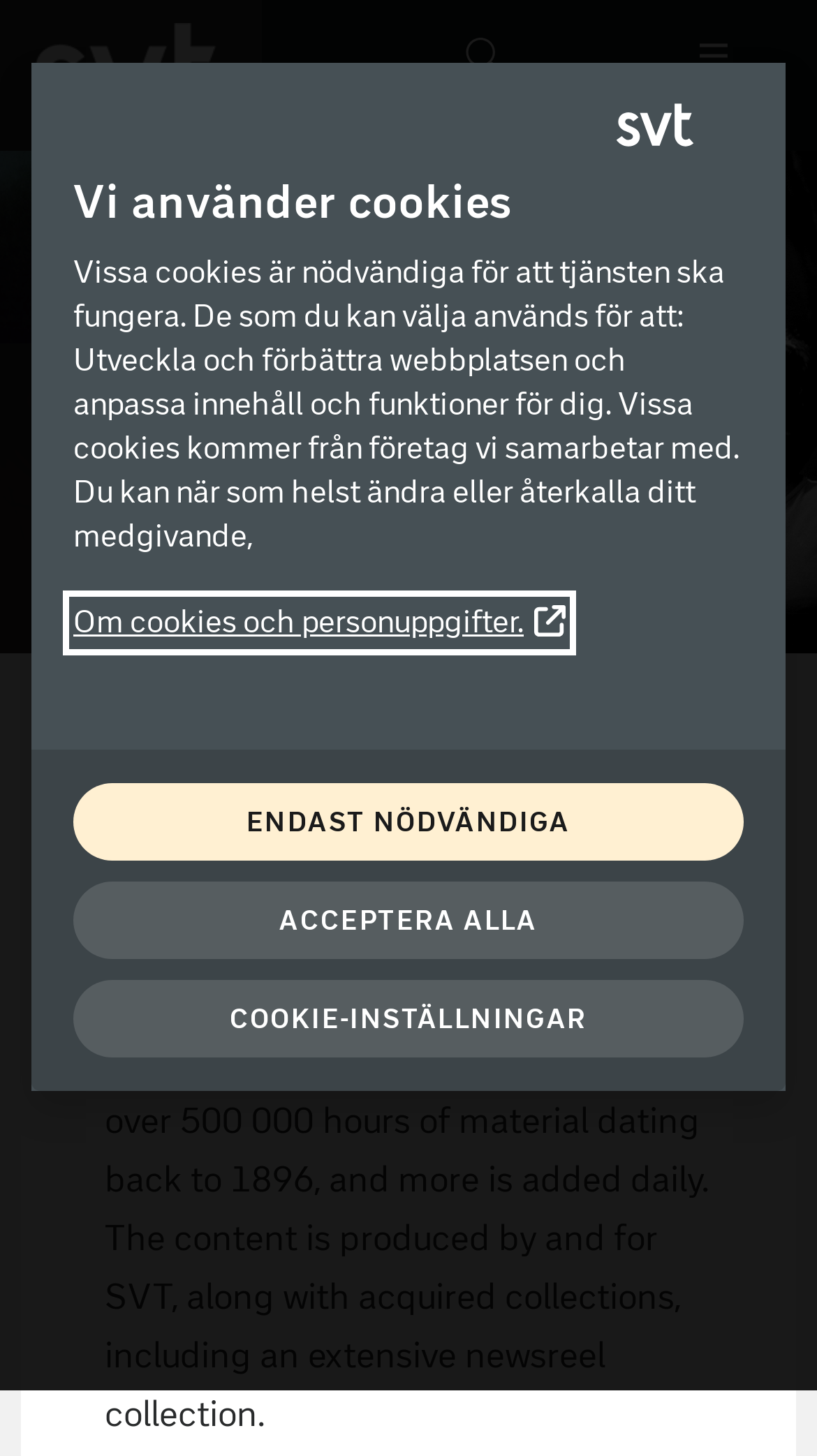Please respond to the question with a concise word or phrase:
How many hours of footage are in the archive?

over 500 000 hours